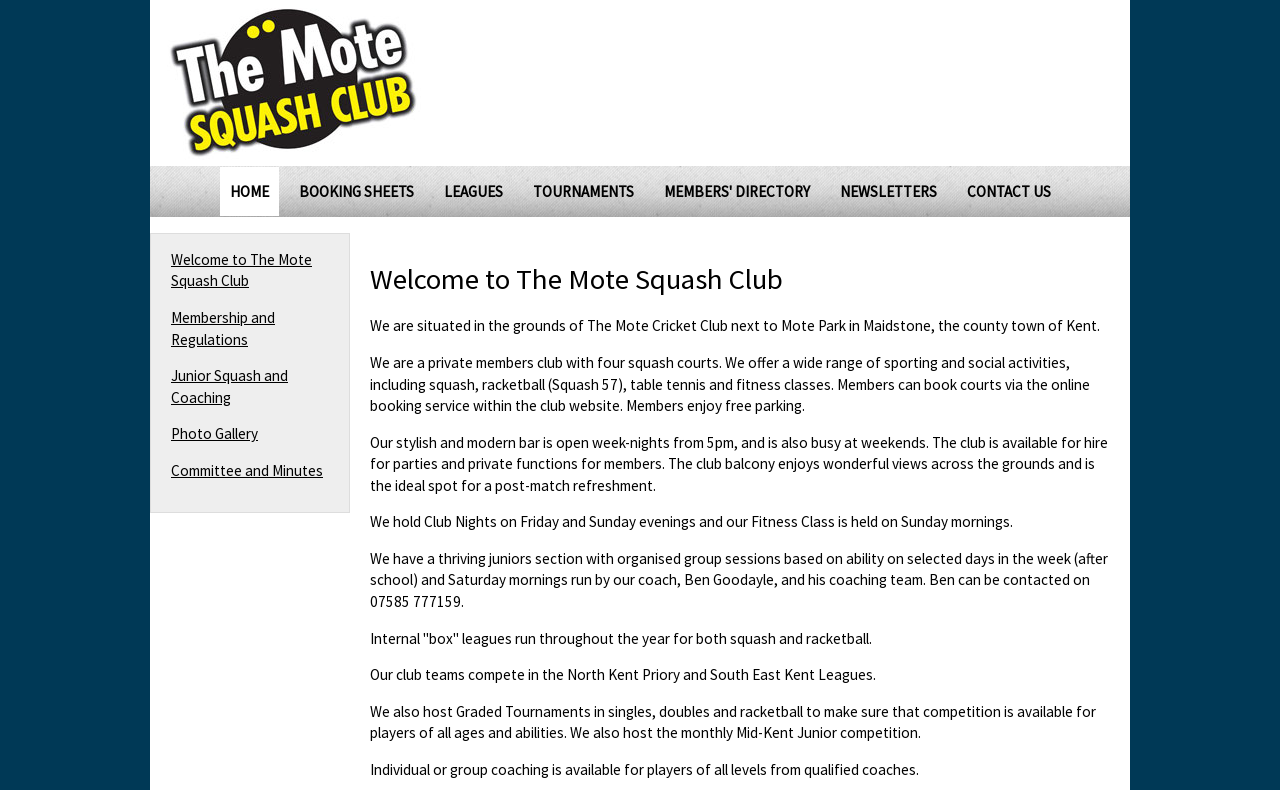What is the name of the club?
Using the information from the image, give a concise answer in one word or a short phrase.

The Mote Squash Club